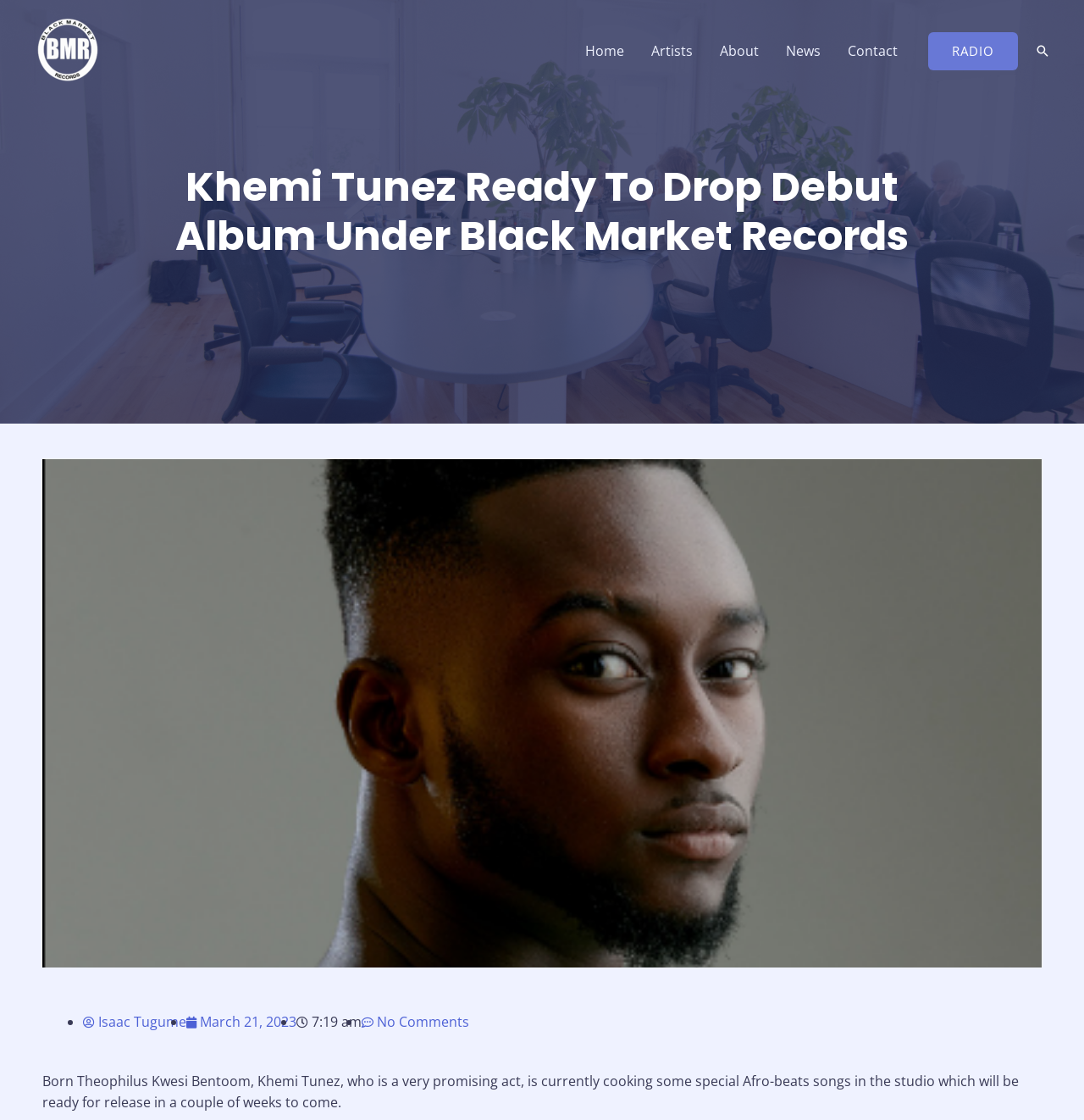Give a succinct answer to this question in a single word or phrase: 
How many list markers are there?

4